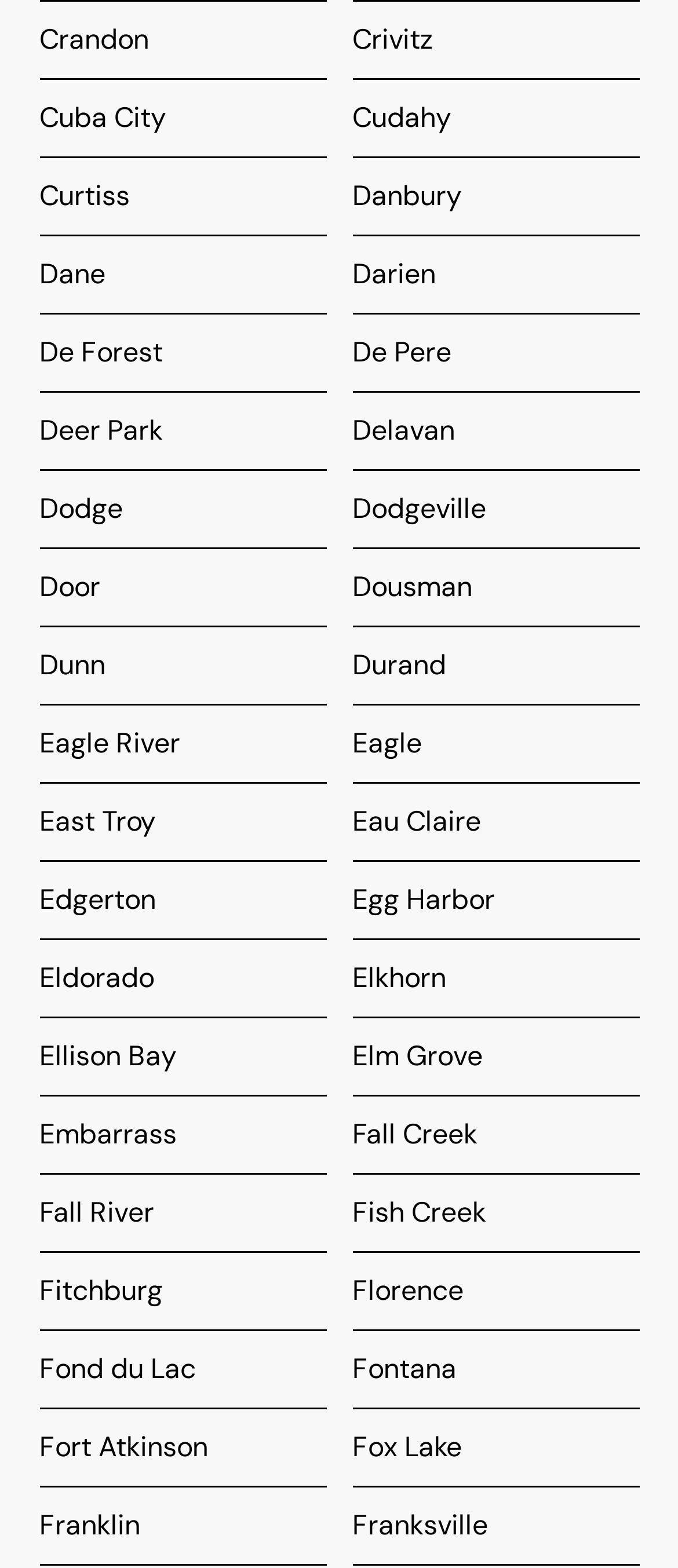Pinpoint the bounding box coordinates of the area that must be clicked to complete this instruction: "explore Eau Claire".

[0.519, 0.5, 0.942, 0.549]